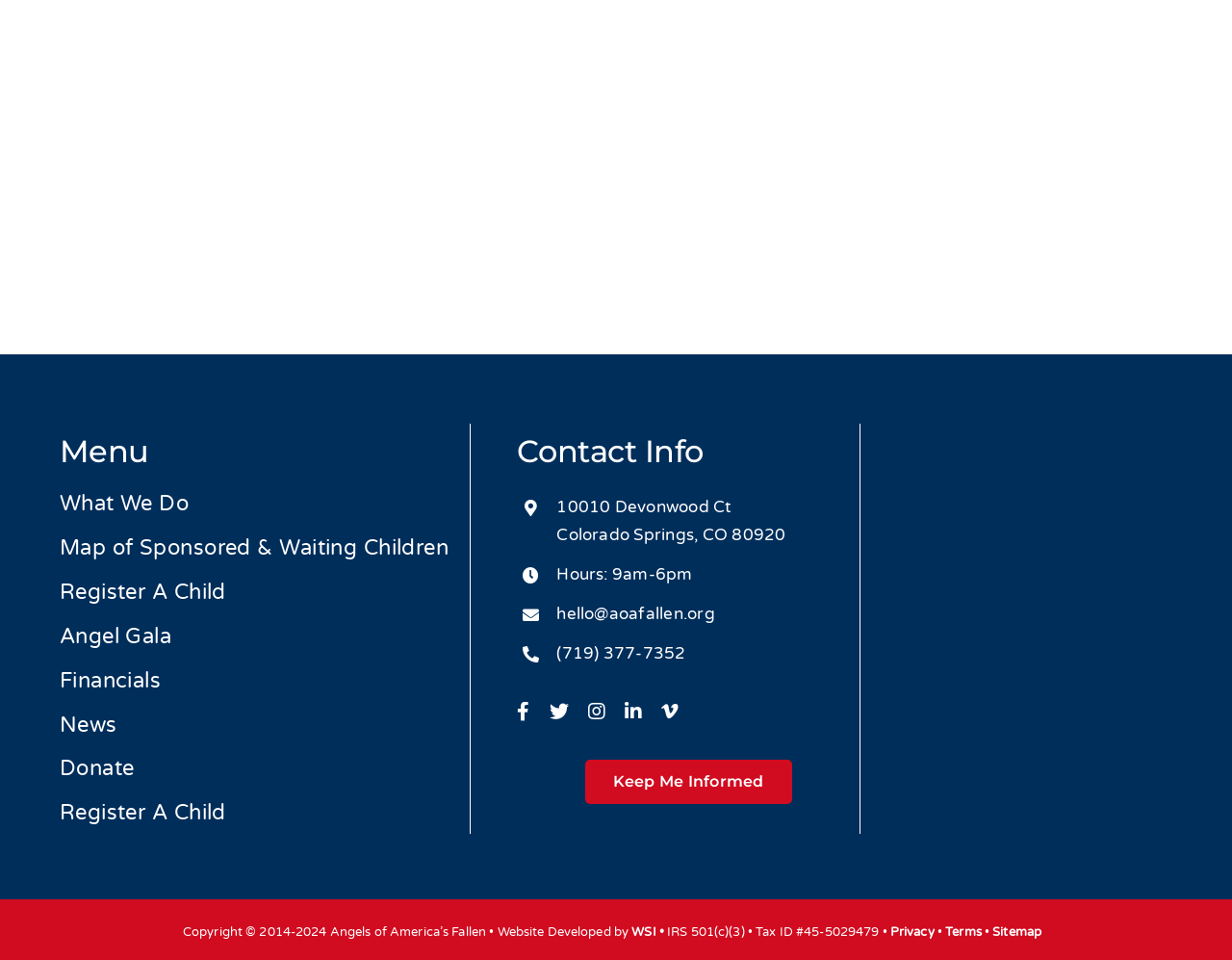Find and indicate the bounding box coordinates of the region you should select to follow the given instruction: "Visit Facebook page".

[0.42, 0.732, 0.43, 0.752]